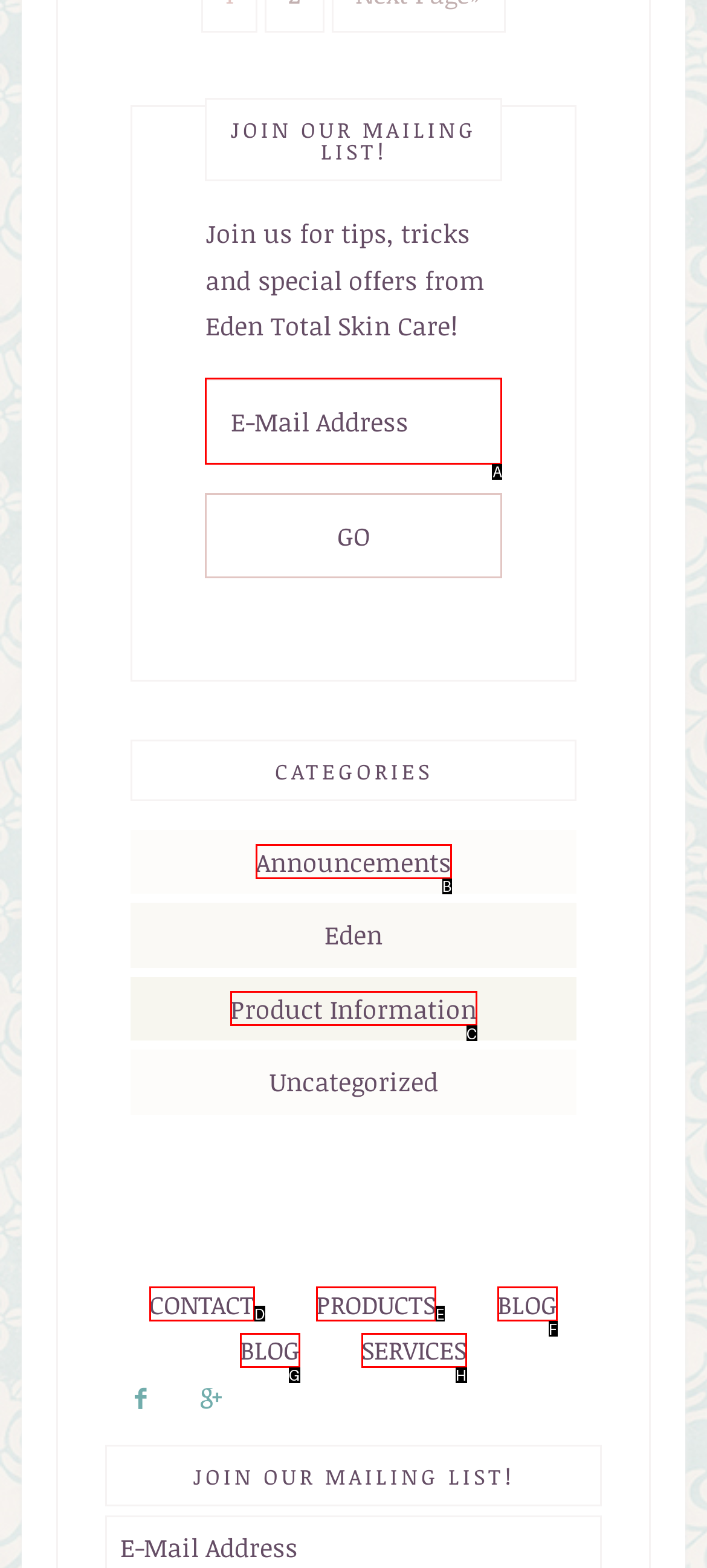Indicate the HTML element that should be clicked to perform the task: Open the PDF file Reply with the letter corresponding to the chosen option.

None